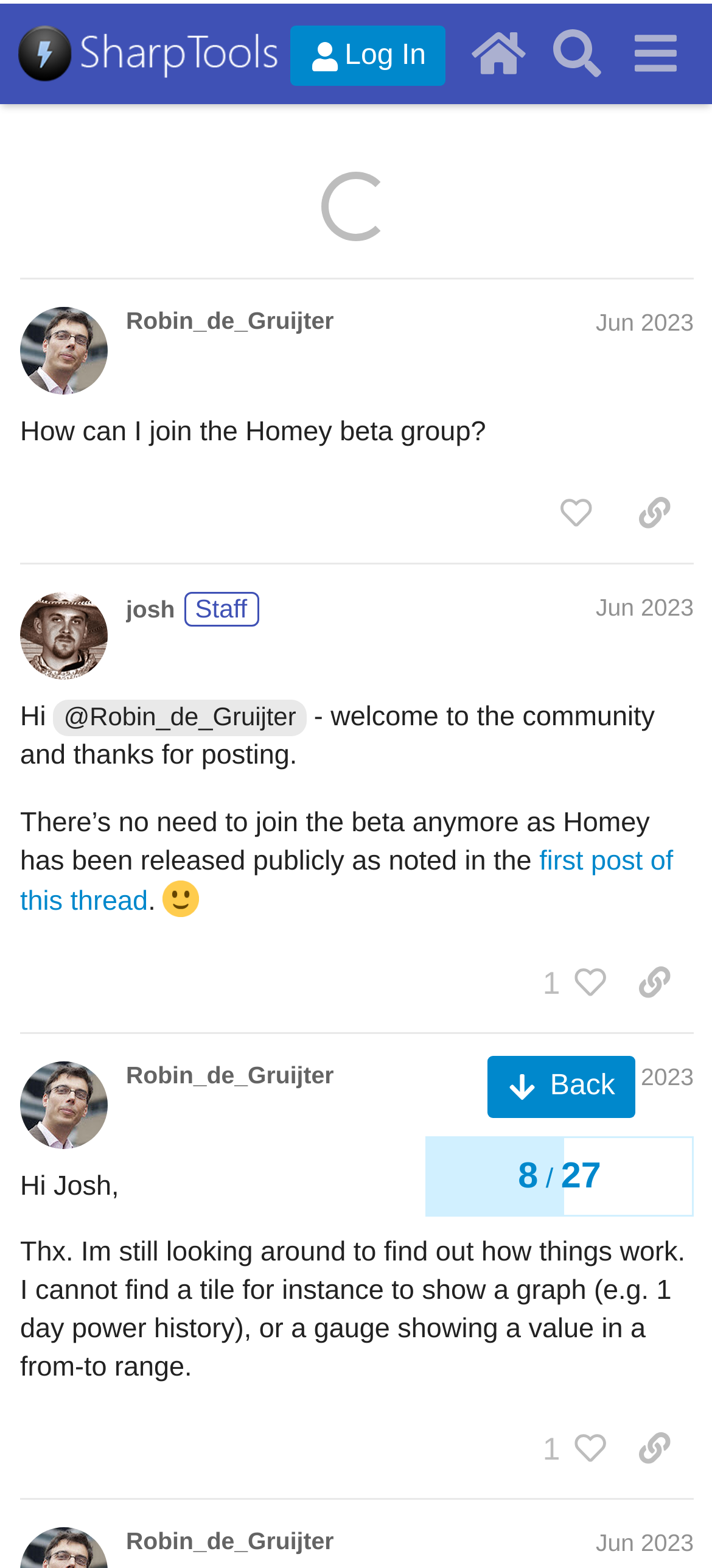Determine the bounding box coordinates for the element that should be clicked to follow this instruction: "Go back to the previous page". The coordinates should be given as four float numbers between 0 and 1, in the format [left, top, right, bottom].

[0.684, 0.671, 0.893, 0.71]